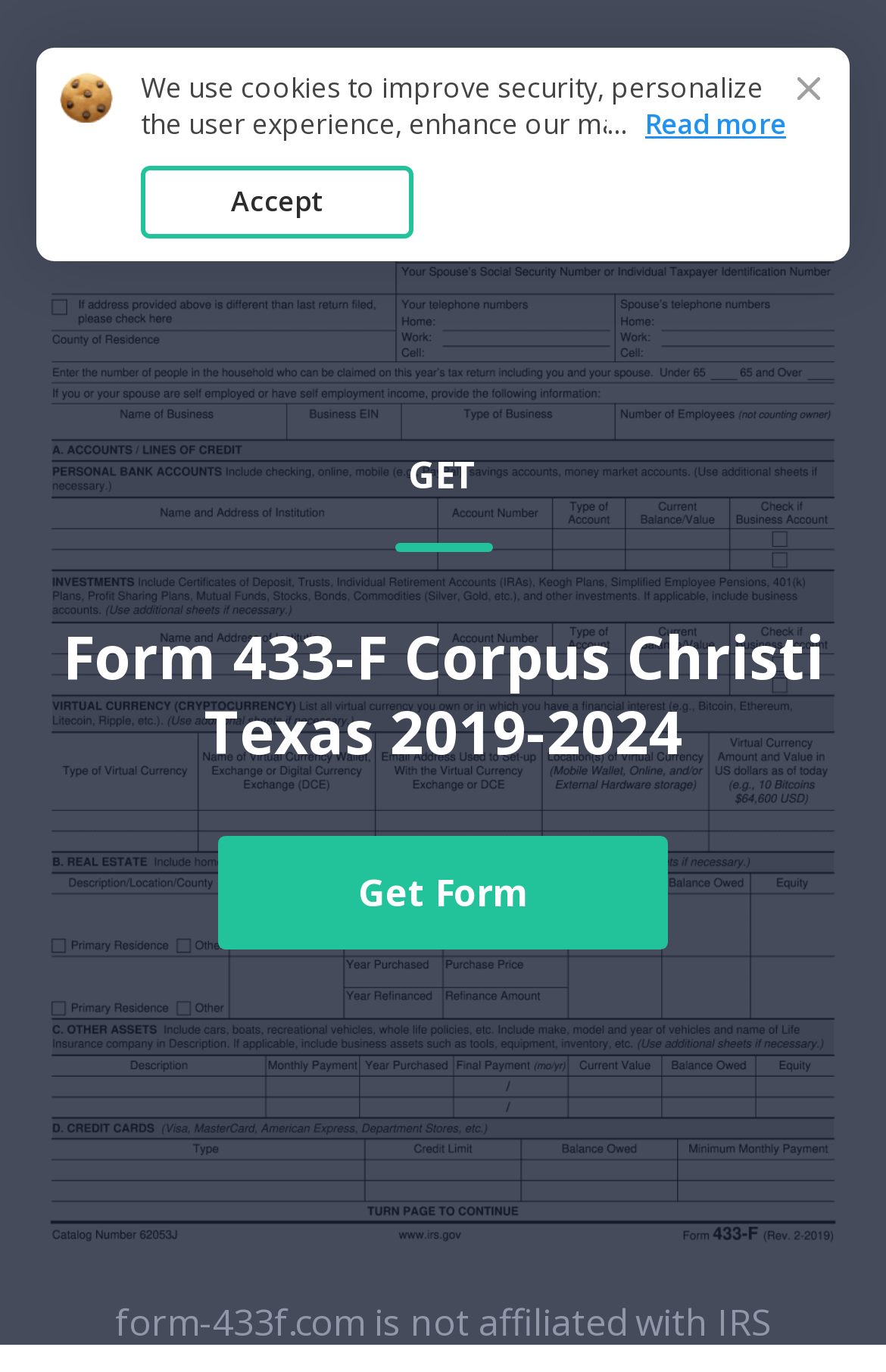Find and provide the bounding box coordinates for the UI element described with: "parent_node: Unfinished install instructions.".

None